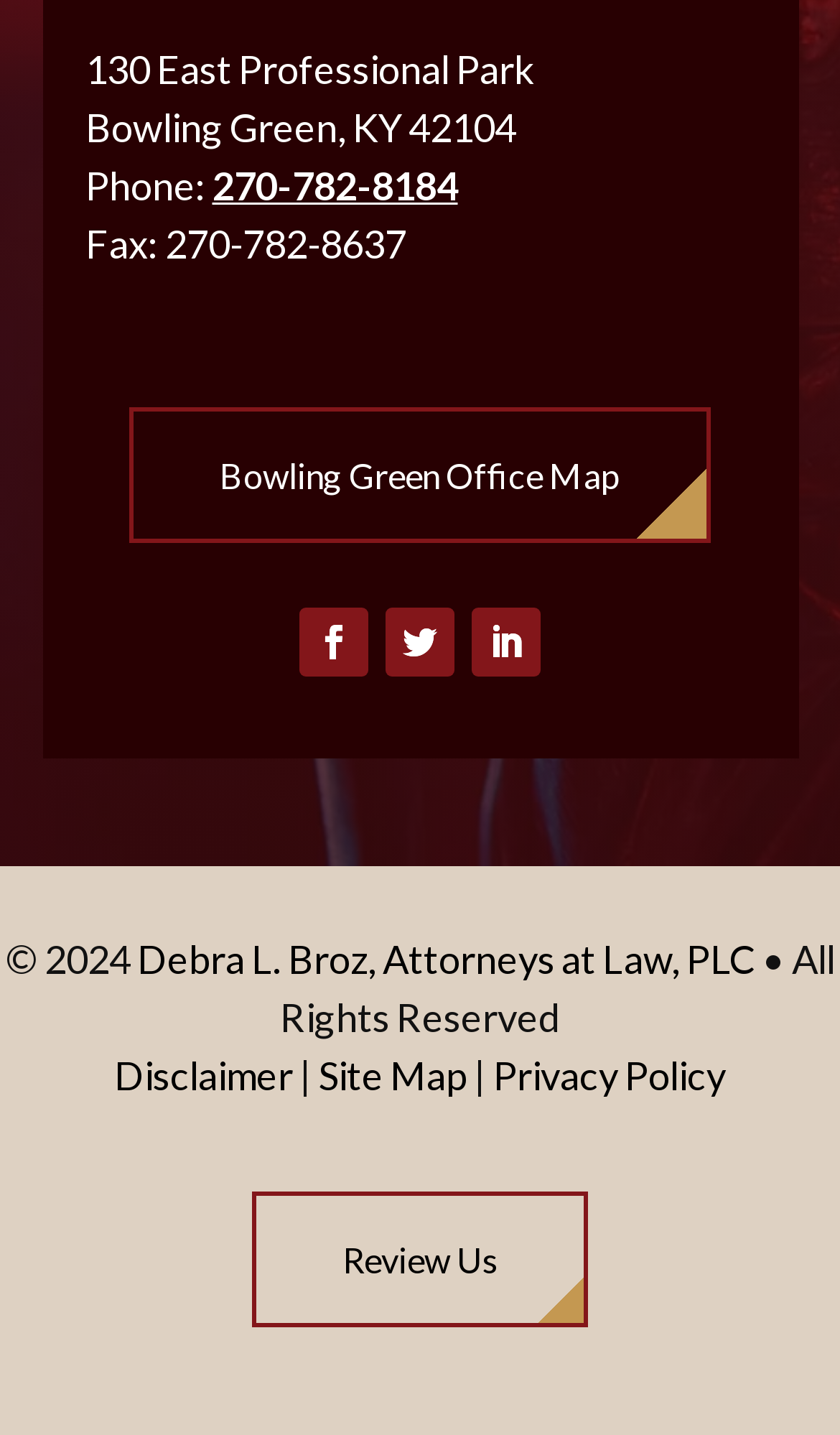Please analyze the image and give a detailed answer to the question:
What is the address of the office?

I found the address by looking at the static text elements at the top of the page, which provide the street address and city, state, and zip code.